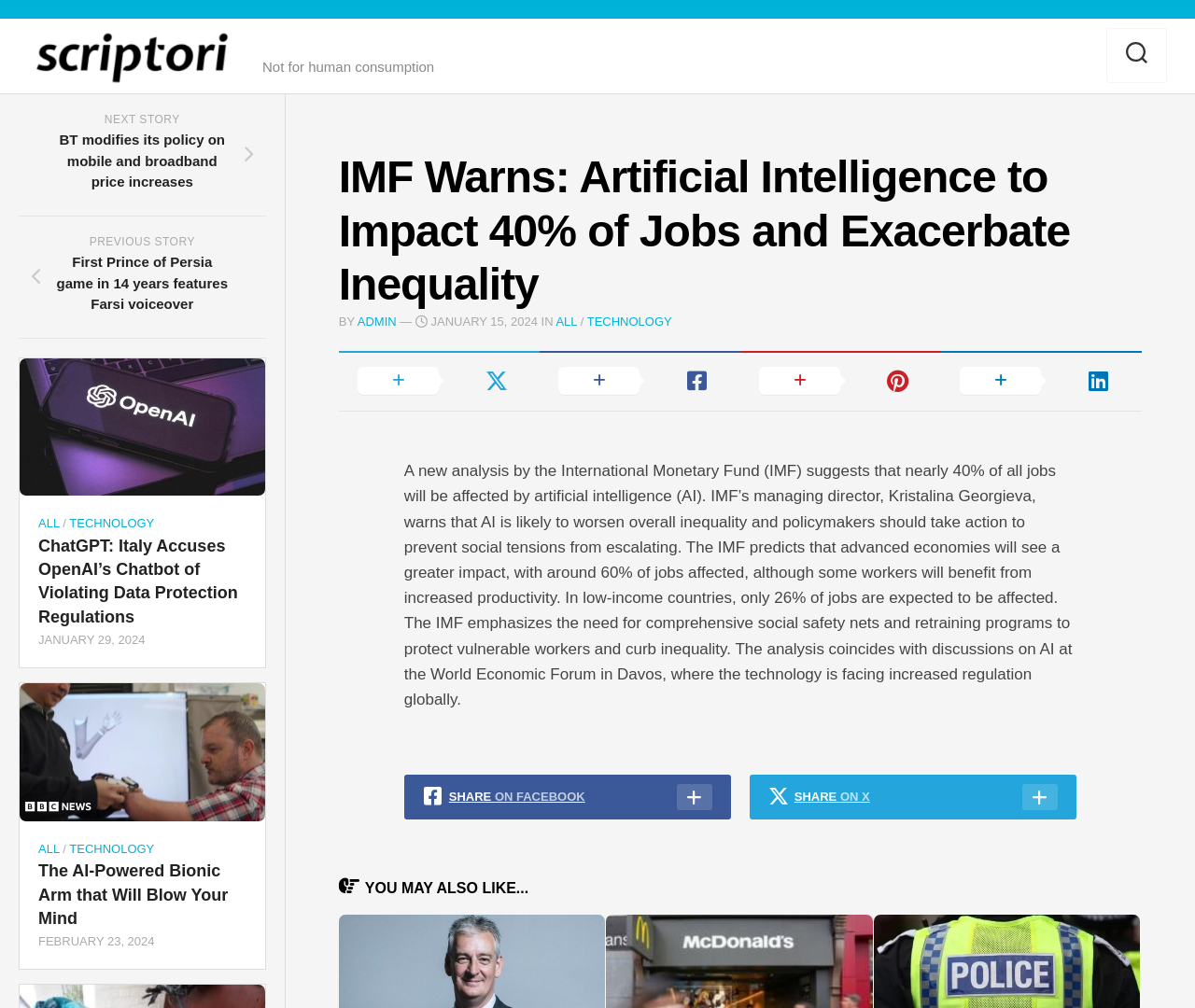Answer the following query with a single word or phrase:
Who is the managing director of the IMF?

Kristalina Georgieva